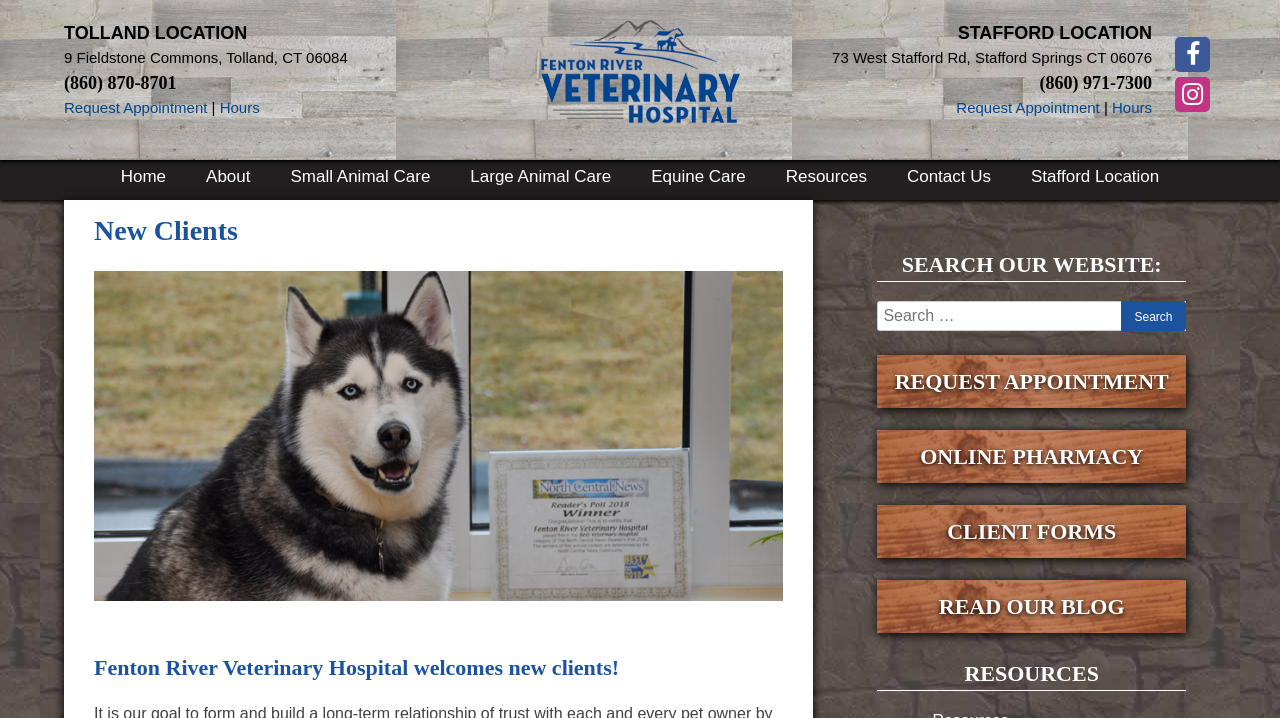Provide the bounding box coordinates of the UI element this sentence describes: "Hours".

[0.869, 0.137, 0.9, 0.161]